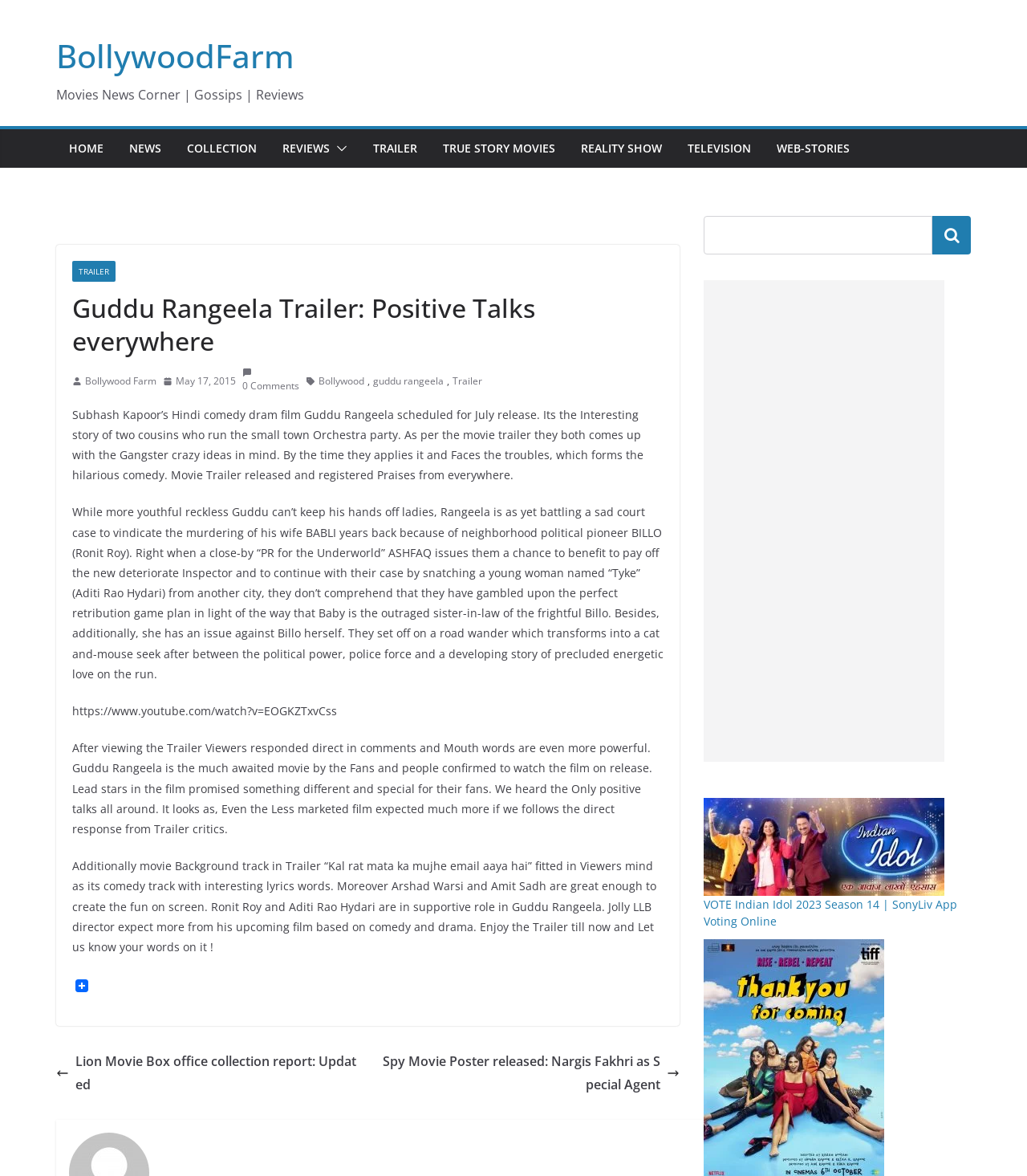What is the name of the movie being discussed?
Using the visual information, reply with a single word or short phrase.

Guddu Rangeela